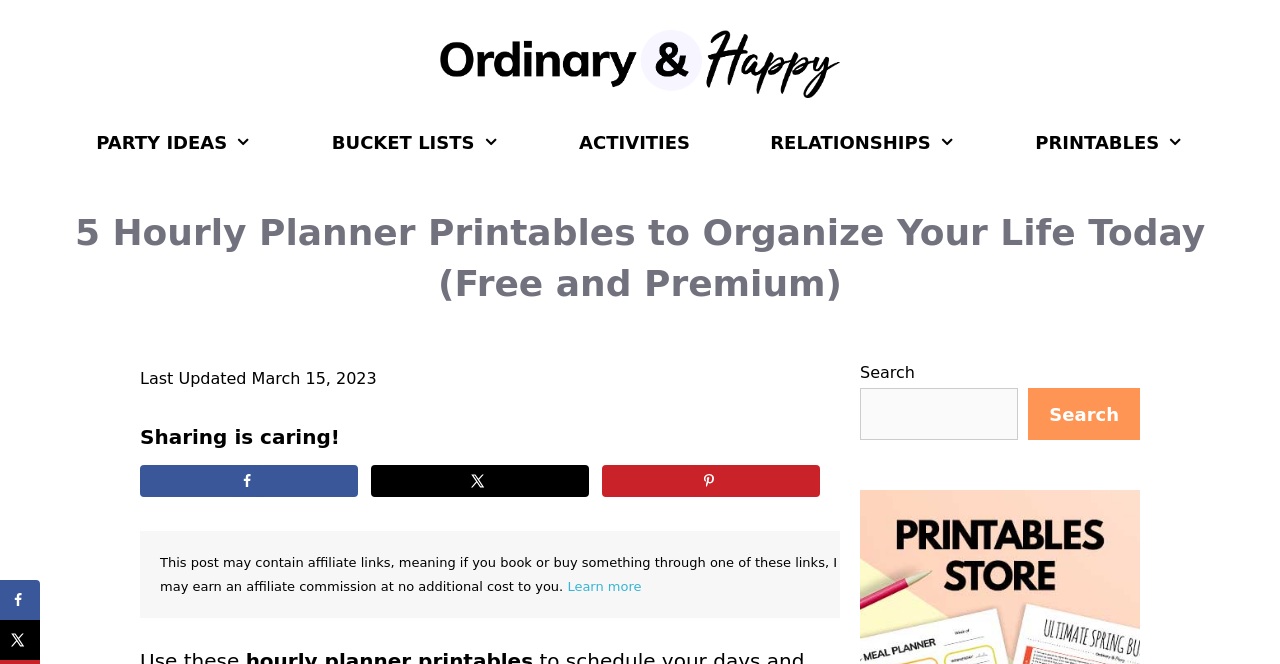Please provide the bounding box coordinates for the element that needs to be clicked to perform the following instruction: "Click on the 'Ordinary and Happy' link". The coordinates should be given as four float numbers between 0 and 1, i.e., [left, top, right, bottom].

[0.344, 0.076, 0.656, 0.113]